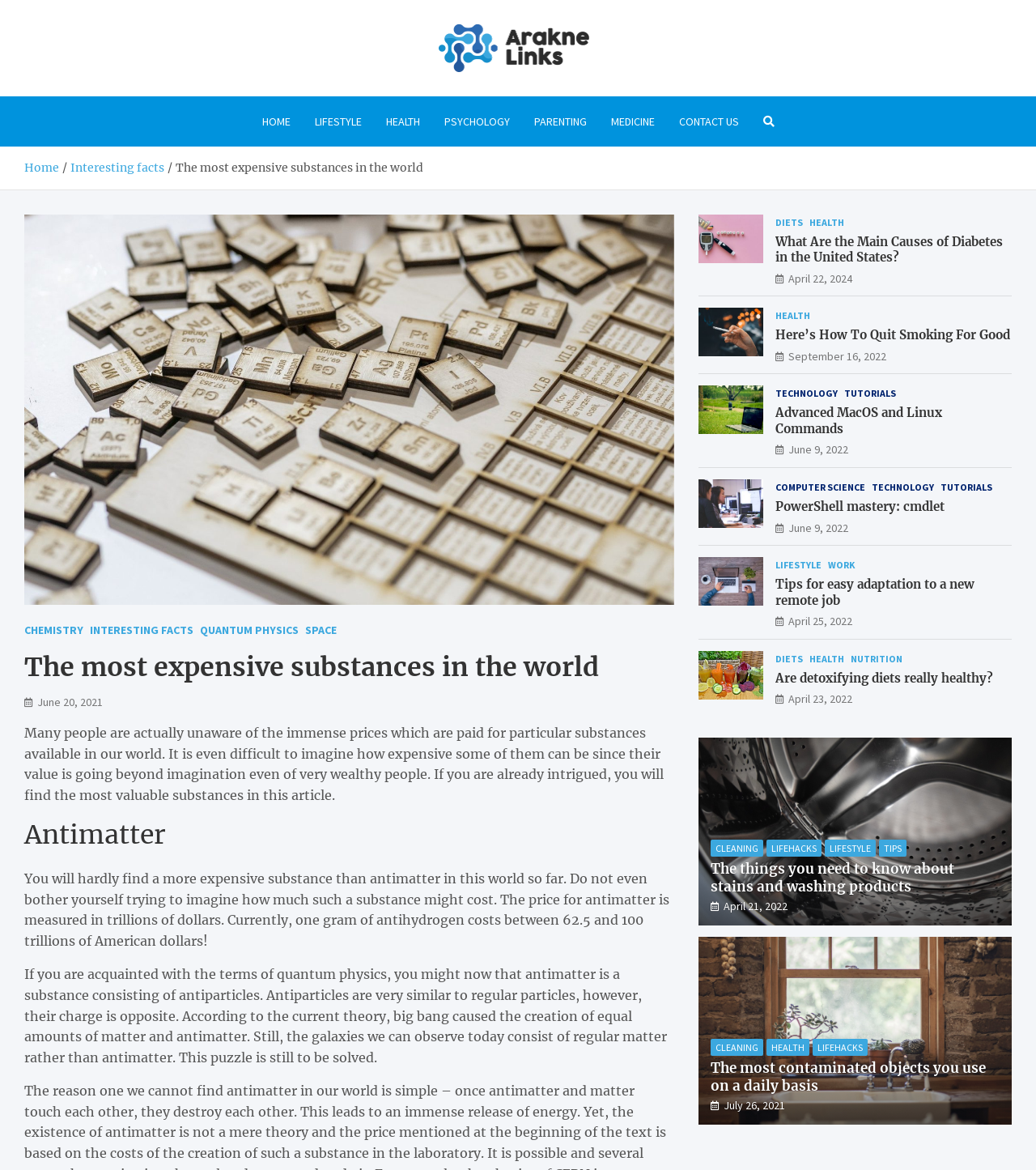Offer a detailed account of what is visible on the webpage.

This webpage is about the most expensive substances in the world, featuring an article that provides interesting facts about these substances. At the top of the page, there is a navigation bar with links to different categories, including HOME, LIFESTYLE, HEALTH, PSYCHOLOGY, PARENTING, MEDICINE, and CONTACT US. Below the navigation bar, there is a breadcrumbs section that shows the current page's location in the website's hierarchy.

The main content of the page is divided into sections. The first section is an introduction that explains how expensive some substances can be, even beyond the imagination of wealthy people. This section is followed by a heading that reads "The most expensive substances in the world" and a subheading that says "Antimatter". The text below explains that antimatter is the most expensive substance in the world, with a price tag of trillions of dollars per gram.

The next section provides more information about antimatter, including its composition and the puzzle of why the universe consists mainly of regular matter instead of antimatter. The following sections appear to be a list of related articles, each with a heading, a brief summary, and a link to the full article. These articles cover various topics, including health, technology, and lifestyle.

On the right side of the page, there is a complementary section that lists more articles, each with a heading, a brief summary, and a link to the full article. These articles cover a range of topics, including health, technology, and lifestyle. At the bottom of the page, there are more links to categories, including DIETS, HEALTH, and TECHNOLOGY.

Overall, the webpage is focused on providing interesting facts and information about the most expensive substances in the world, with additional resources and related articles available on the side and at the bottom of the page.